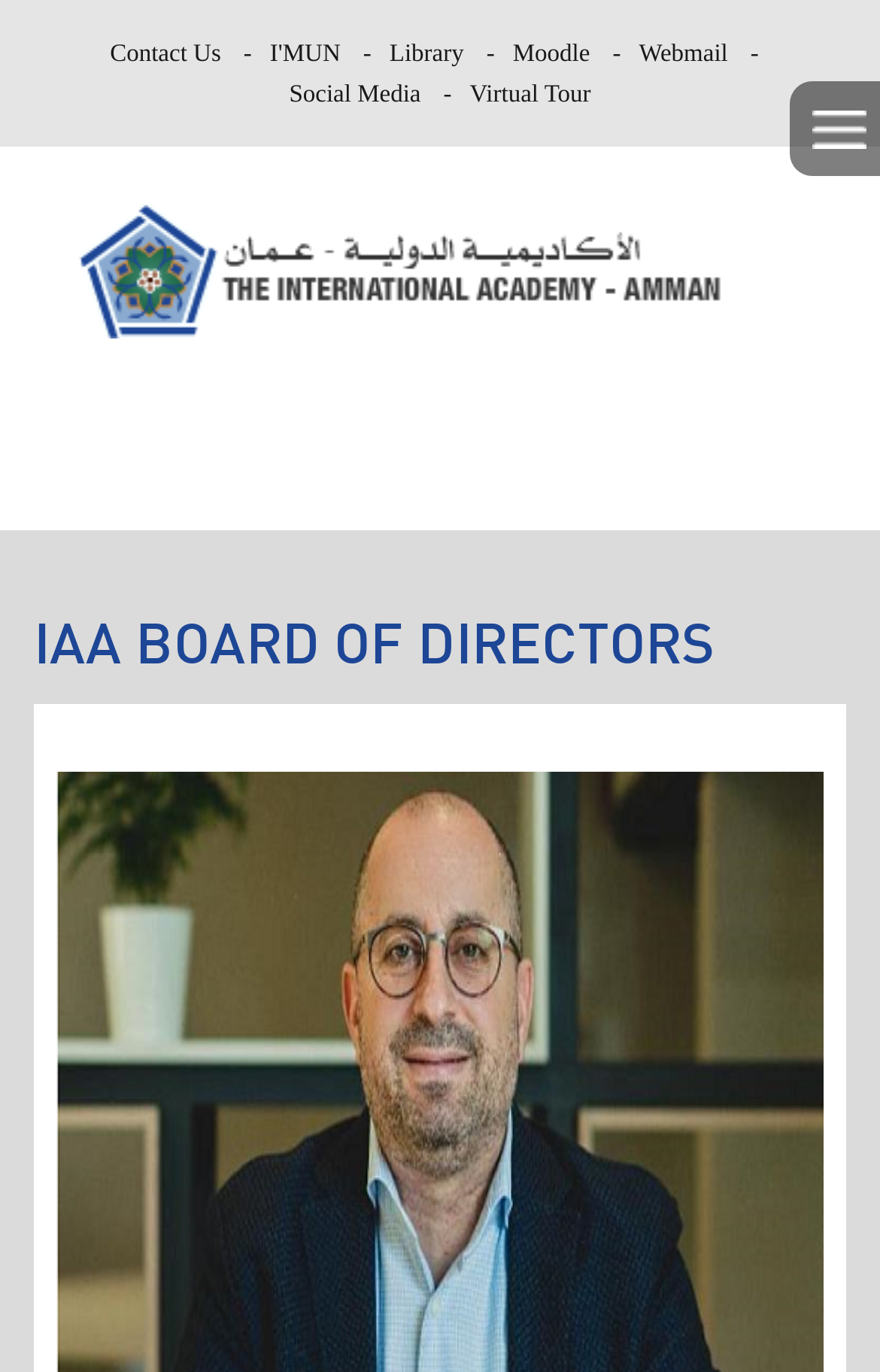Provide the bounding box coordinates of the HTML element this sentence describes: "Skip to main content".

[0.0, 0.0, 0.256, 0.002]